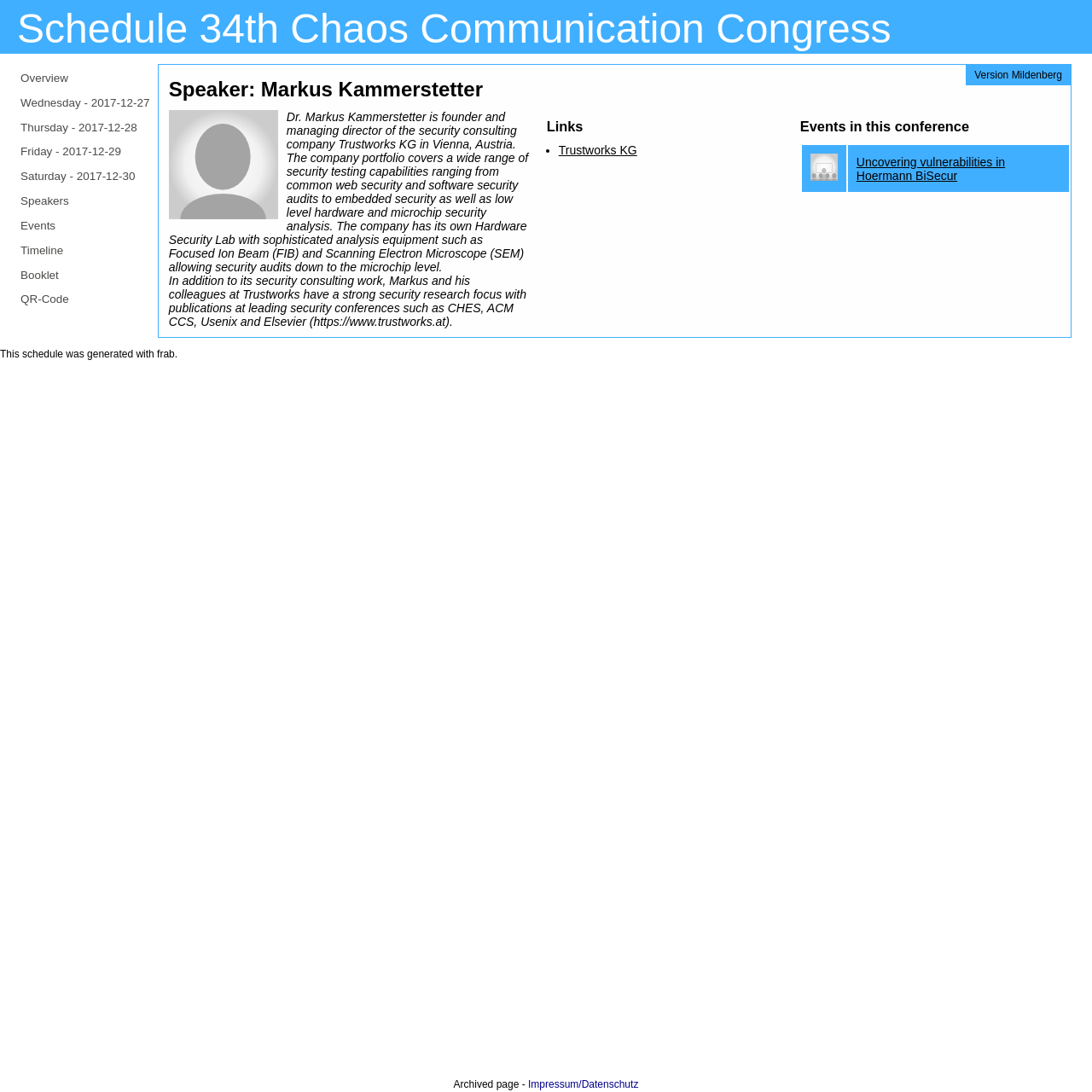Can you extract the headline from the webpage for me?

Schedule 34th Chaos Communication Congress